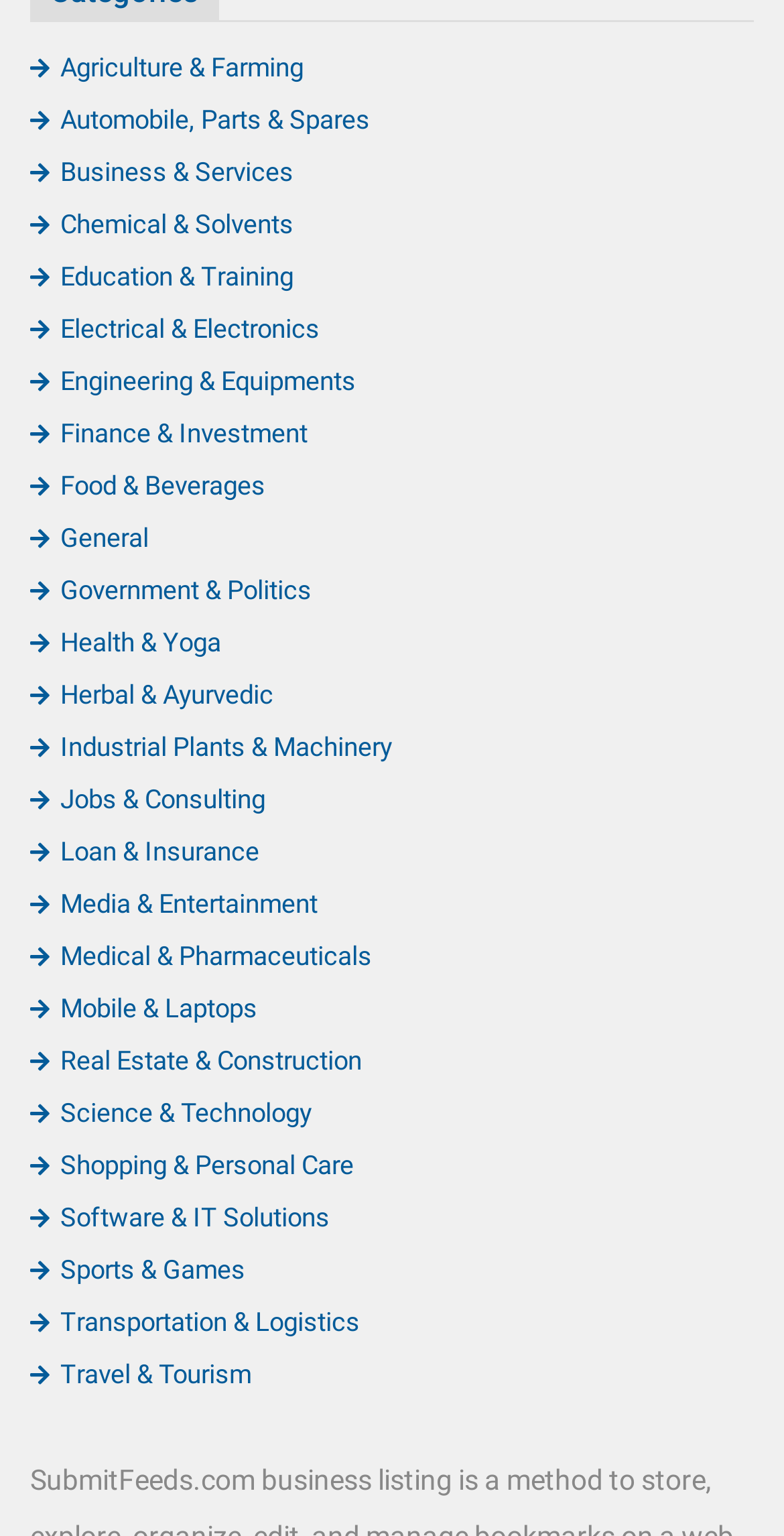What is the last category listed?
Use the image to answer the question with a single word or phrase.

Travel & Tourism